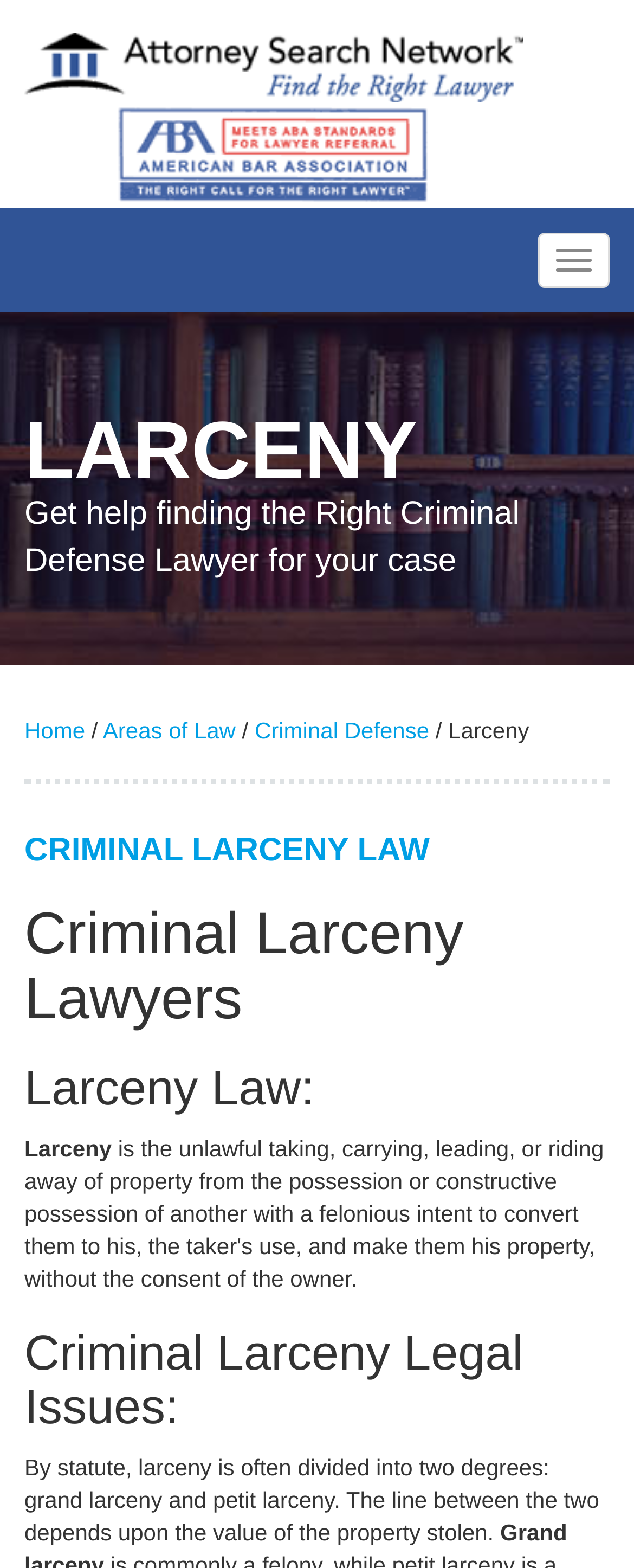How many degrees of larceny are mentioned on the webpage?
Look at the screenshot and respond with one word or a short phrase.

Two